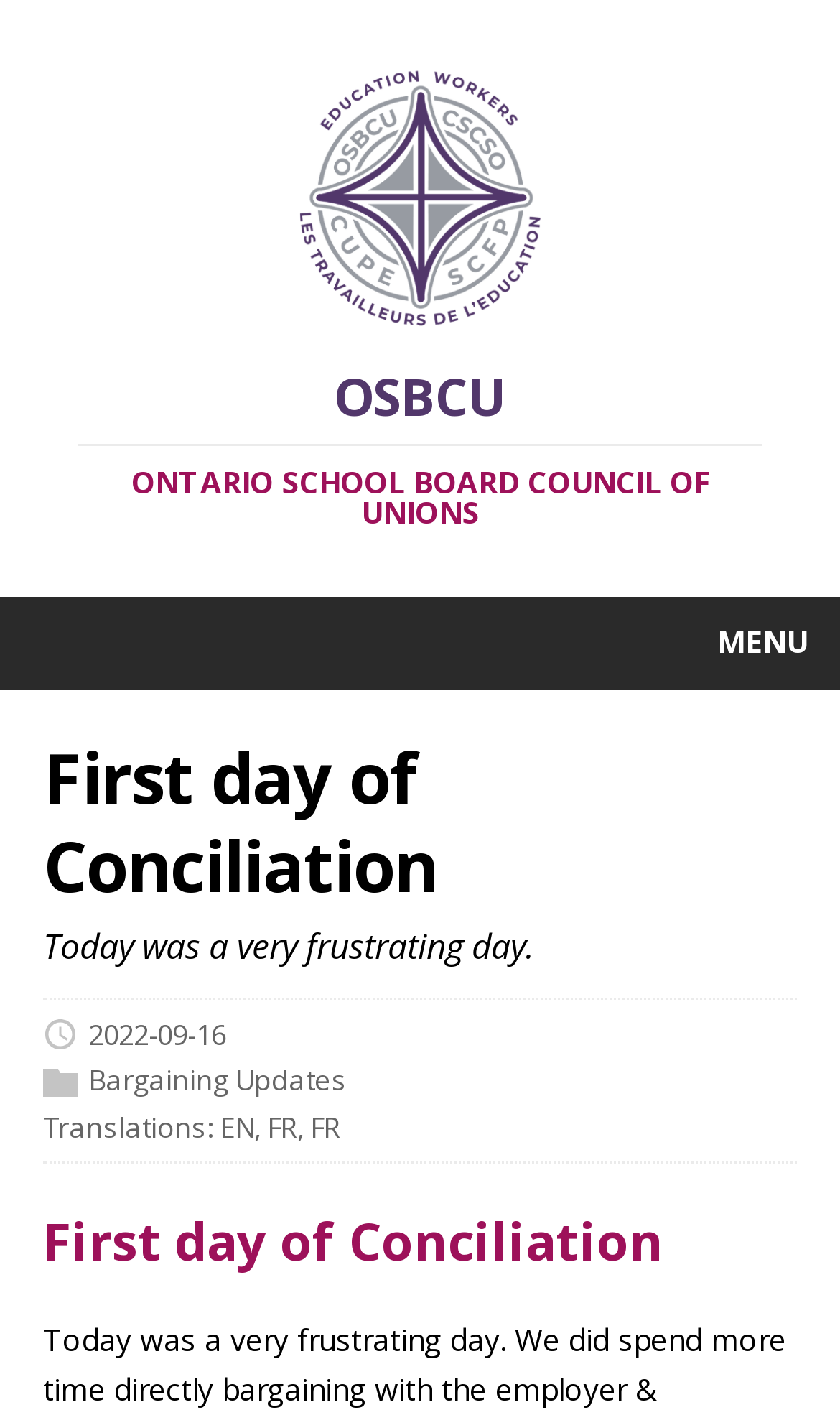Identify and provide the main heading of the webpage.

First day of Conciliation